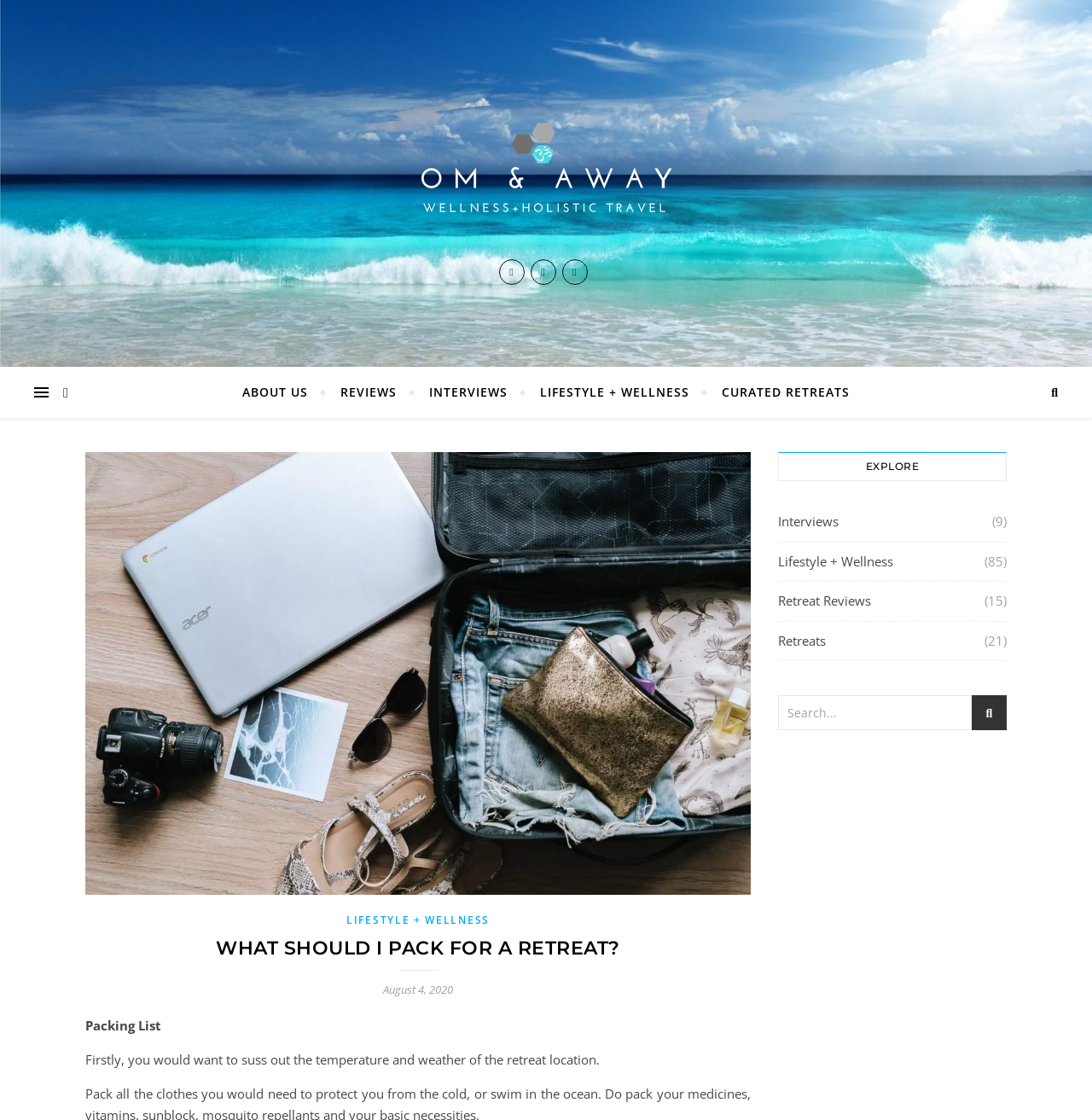Please indicate the bounding box coordinates for the clickable area to complete the following task: "explore CURATED RETREATS". The coordinates should be specified as four float numbers between 0 and 1, i.e., [left, top, right, bottom].

[0.648, 0.327, 0.778, 0.373]